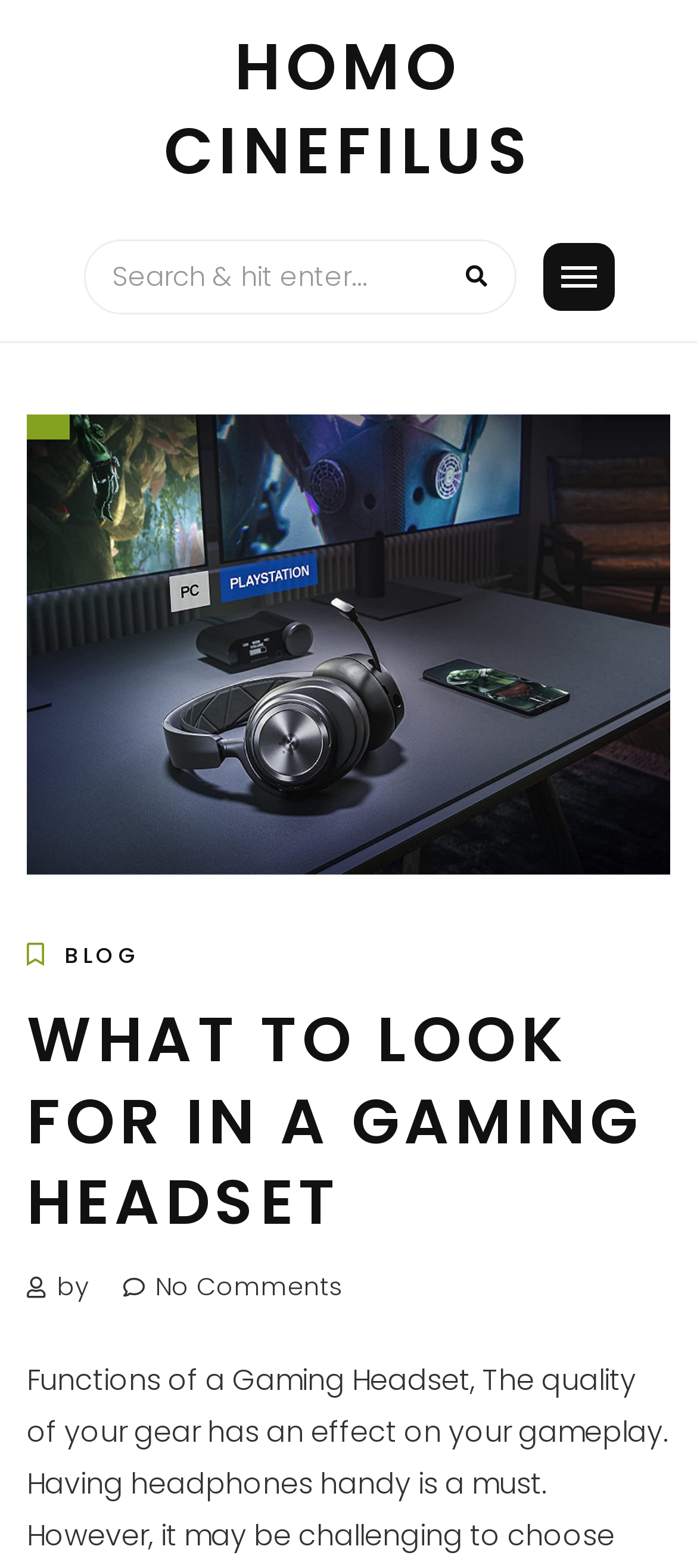Using the description: "Blog", determine the UI element's bounding box coordinates. Ensure the coordinates are in the format of four float numbers between 0 and 1, i.e., [left, top, right, bottom].

[0.092, 0.6, 0.202, 0.619]